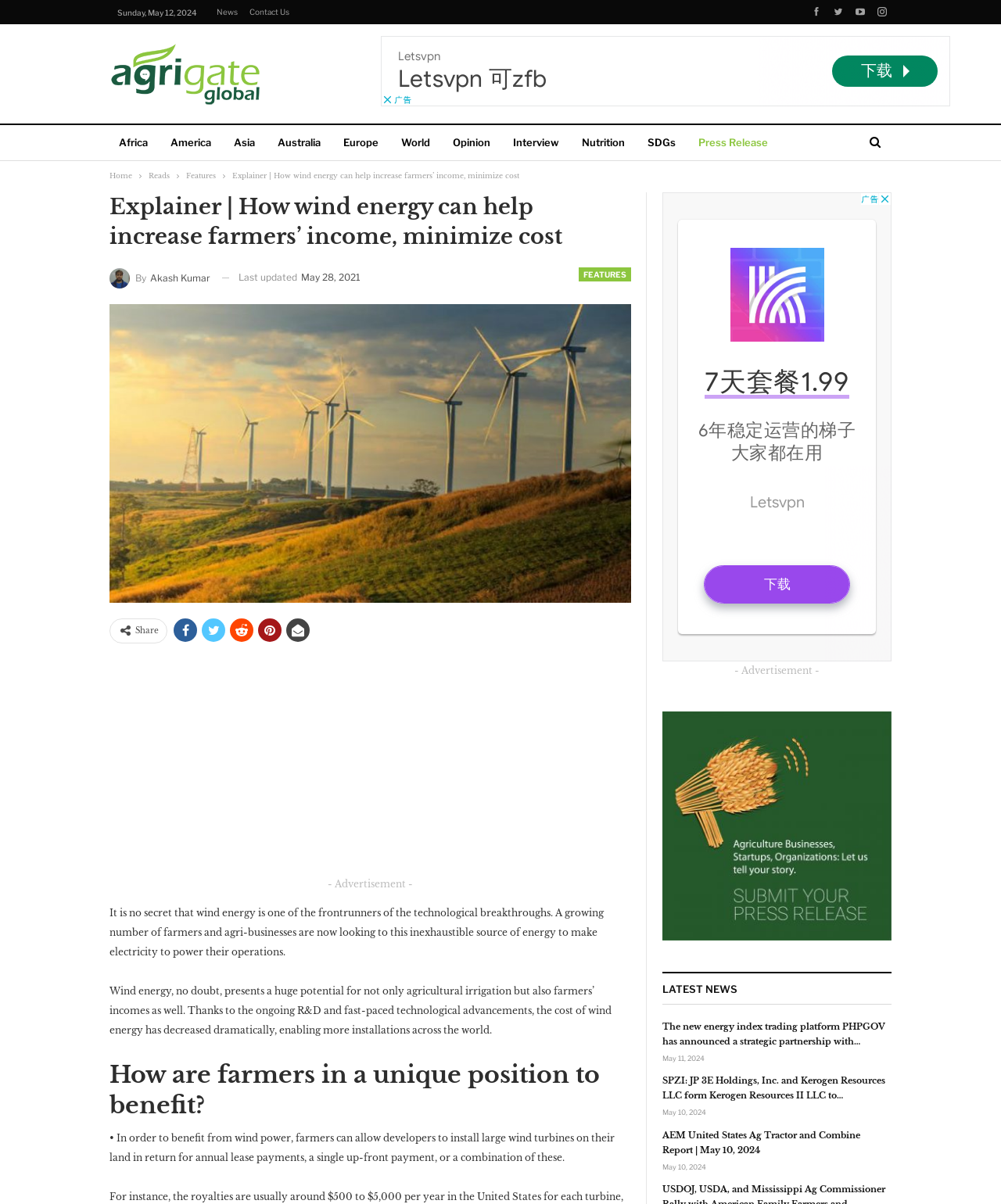Generate a thorough caption detailing the webpage content.

This webpage is an article from Agrigate Global, a news and information platform focused on agriculture and related industries. At the top of the page, there are several links to other sections of the website, including "News", "Contact Us", and a logo of Agrigate Global with an image. Below this, there is a navigation bar with links to "Home", "Reads", "Features", and other sections.

The main article is titled "Explainer | How wind energy can help increase farmers’ income, minimize cost" and is written by Akash Kumar. The article discusses the benefits of wind energy for farmers, including the potential to increase their income and reduce costs. The text is divided into several sections, including an introduction, a section on how farmers can benefit from wind power, and a section on the latest news related to wind energy.

On the right side of the page, there are several links to other articles and sections of the website, including "Africa", "America", "Asia", and other geographic regions, as well as topics like "Opinion", "Interview", and "Nutrition". There are also several advertisements and promotional links scattered throughout the page.

At the bottom of the page, there is a section titled "LATEST NEWS" with links to several recent articles, including news about a new energy index trading platform and reports on agricultural tractor and combine sales. Each article has a timestamp indicating when it was published.